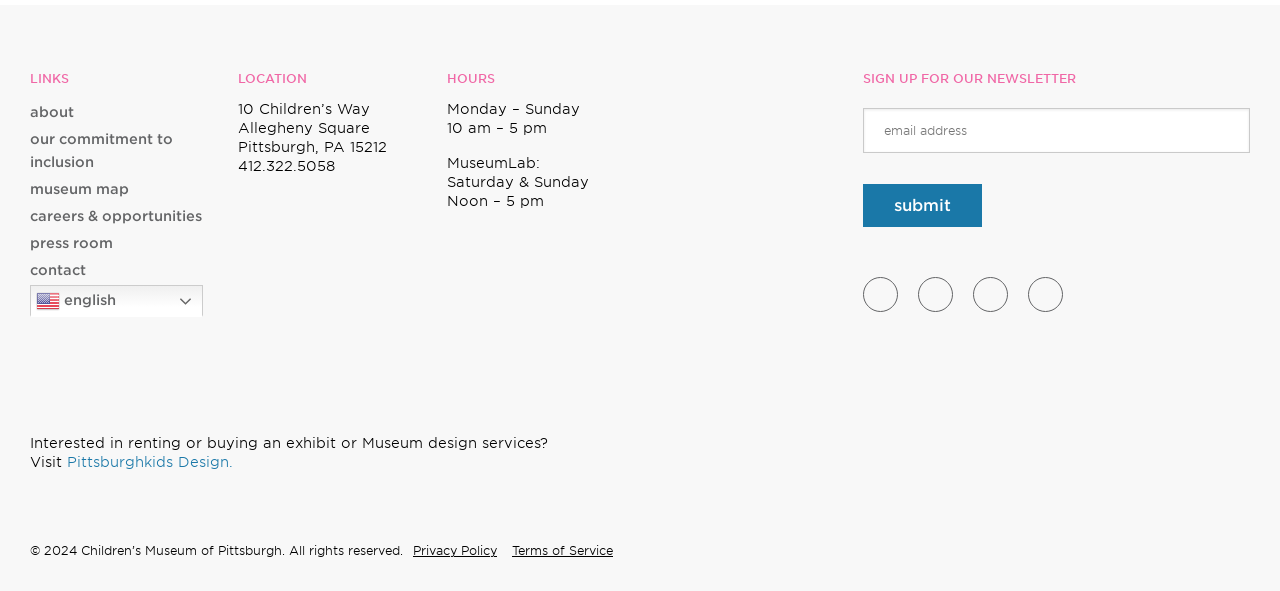Based on the element description: "Impressum/Datenschutz", identify the bounding box coordinates for this UI element. The coordinates must be four float numbers between 0 and 1, listed as [left, top, right, bottom].

None